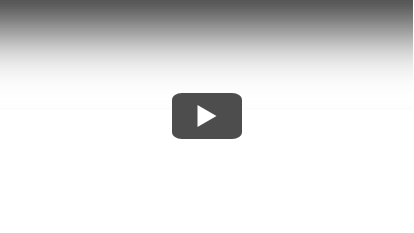Offer an in-depth caption of the image, mentioning all notable aspects.

The image features a video play button, inviting viewers to engage with multimedia content related to swing gate openers. Positioned prominently within the article titled "Discover The Best Swing Gate Openers Of 2022: Our Top Picks & Reviews," this interactive element encourages users to play a video that likely provides insights, comparisons, or demonstrations of the top swing gate openers available. The surrounding text suggests a comprehensive review of various models, highlighting the advantages of utilizing these products for enhanced privacy and property protection.